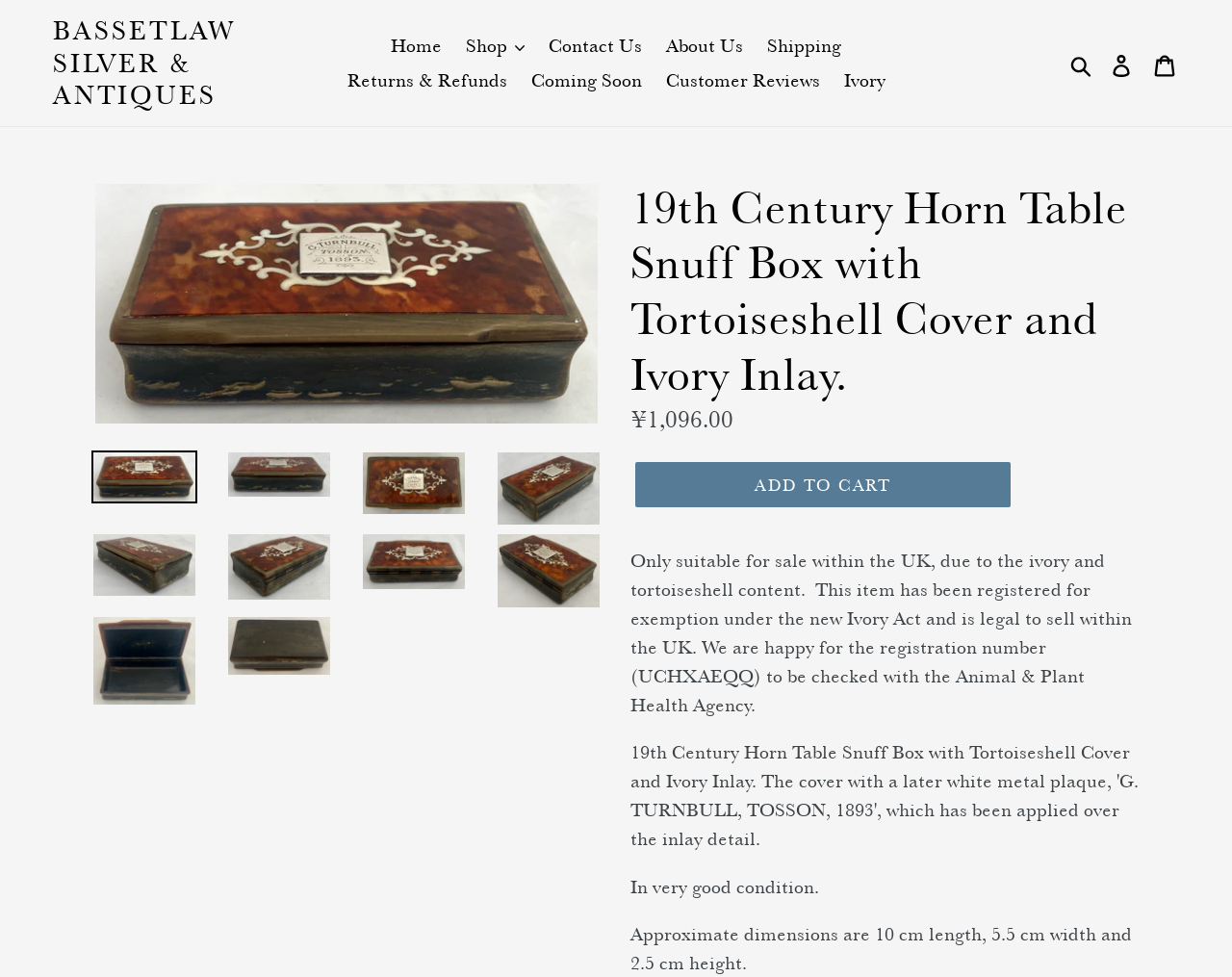Identify and provide the bounding box for the element described by: "Returns & Refunds".

[0.274, 0.064, 0.419, 0.1]